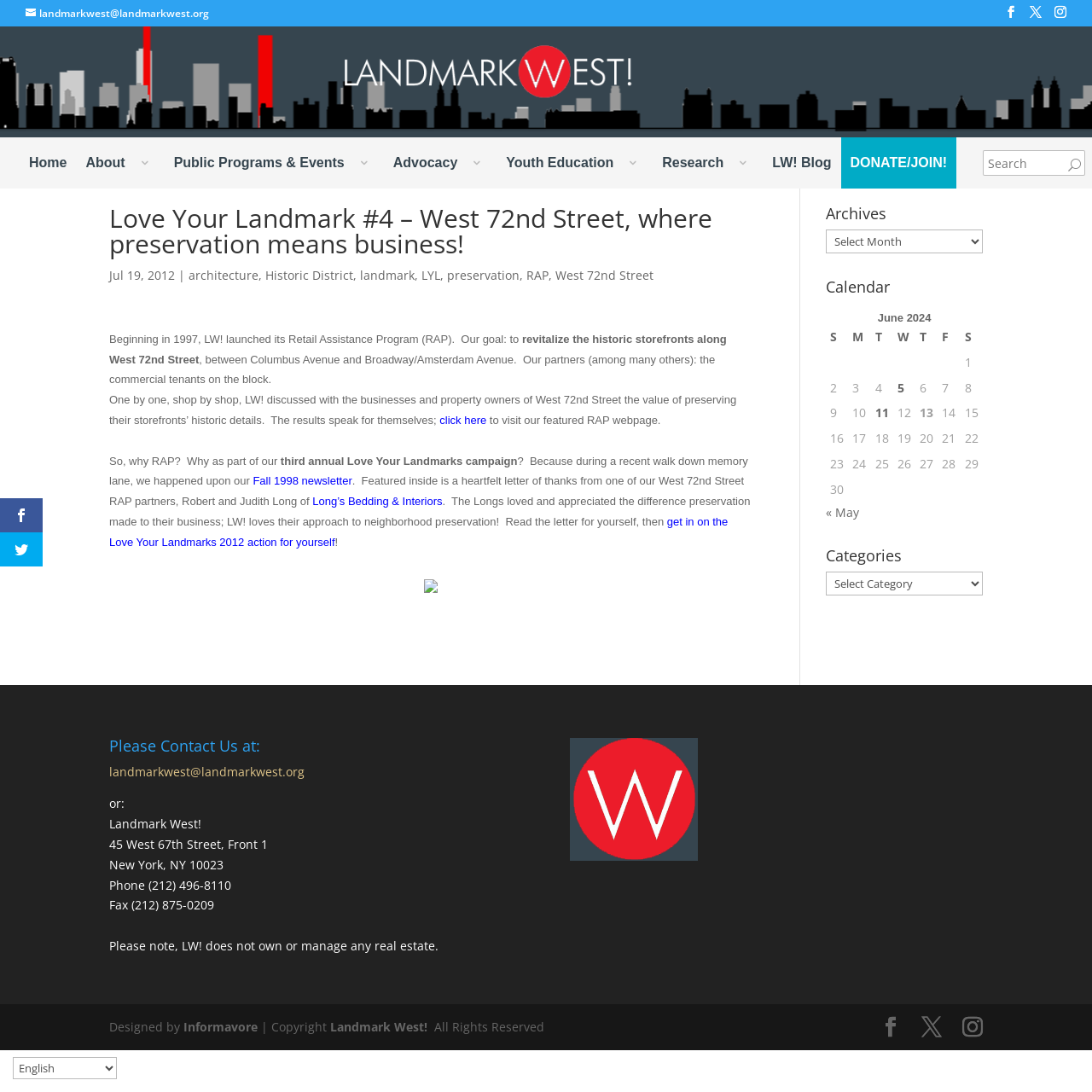Identify the bounding box coordinates of the clickable section necessary to follow the following instruction: "Select a date from the 'Calendar'". The coordinates should be presented as four float numbers from 0 to 1, i.e., [left, top, right, bottom].

[0.756, 0.285, 0.9, 0.46]